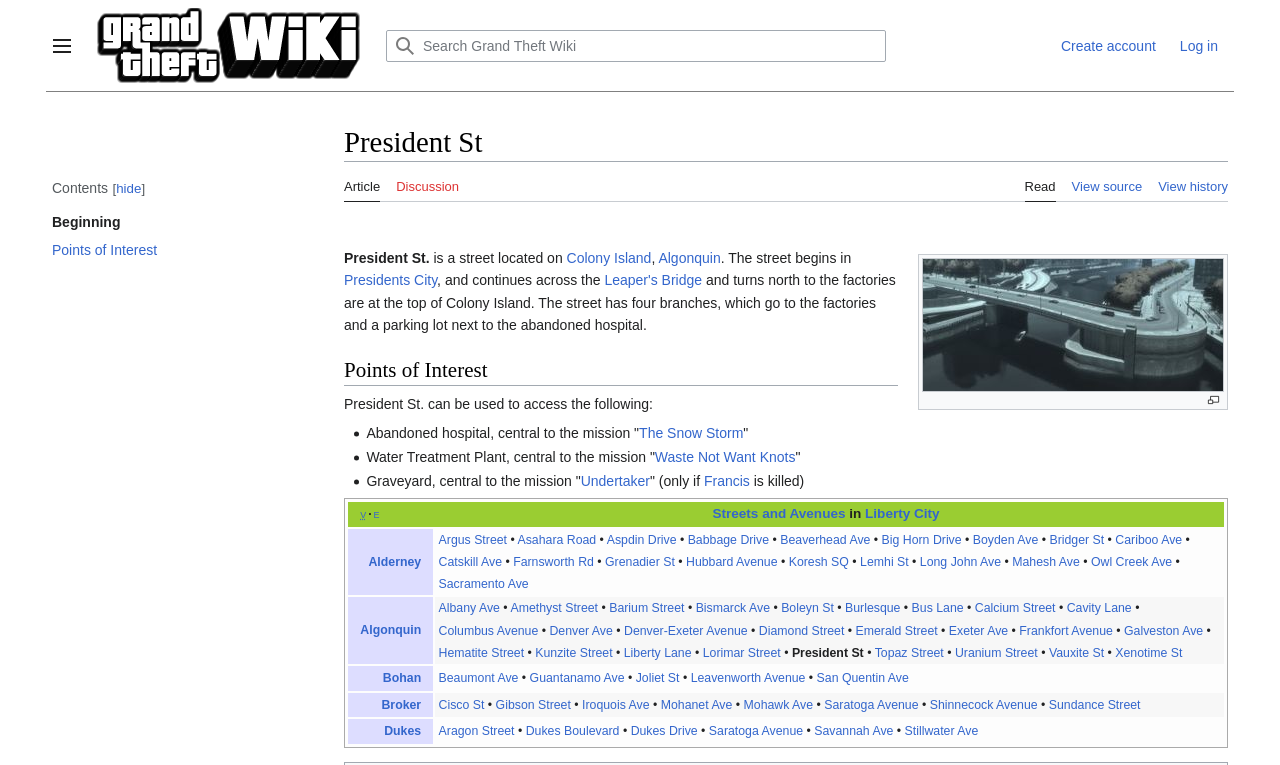What is the name of the city where President St is located?
Please provide a single word or phrase as the answer based on the screenshot.

Liberty City